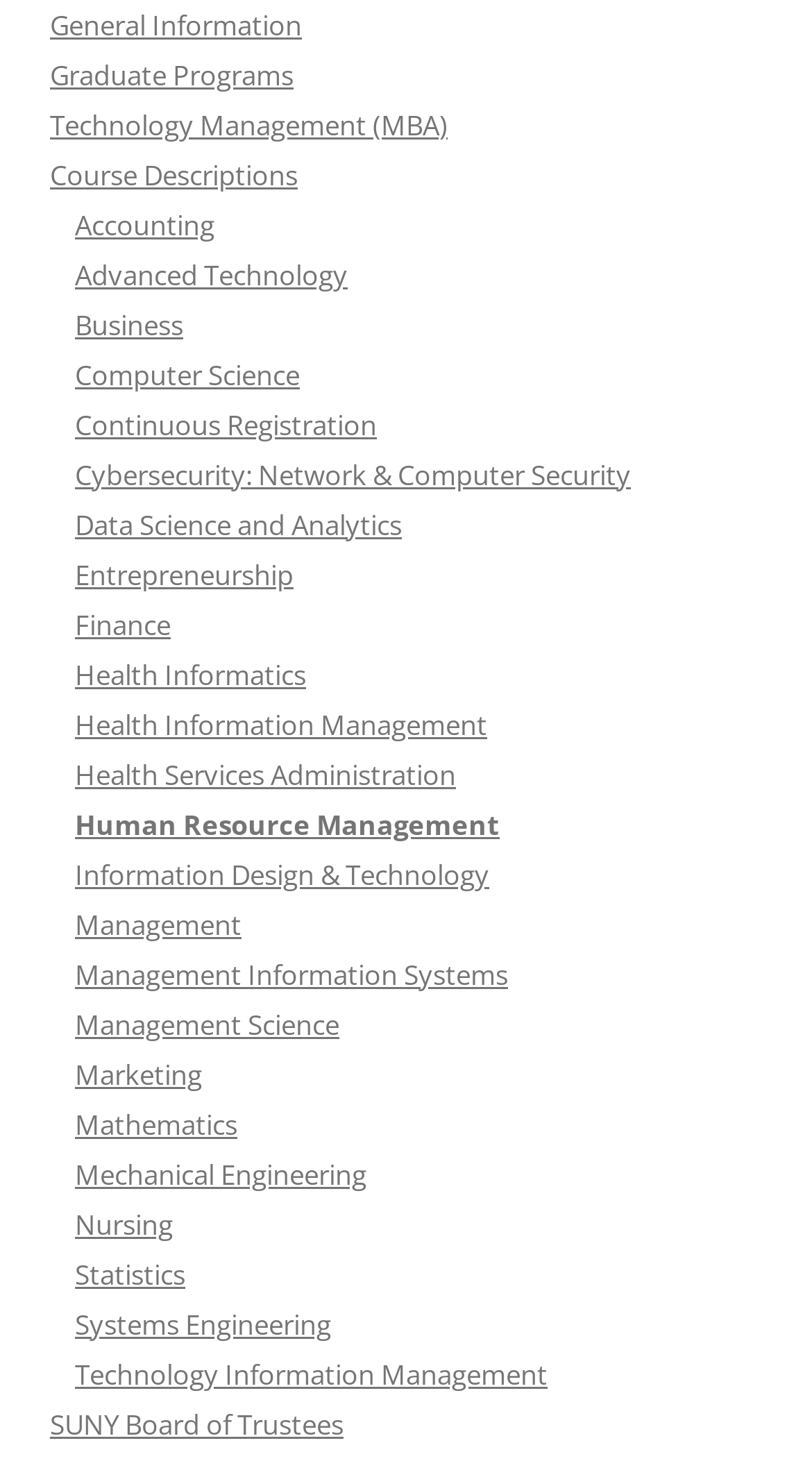How many links are there on the webpage?
Please provide a single word or phrase in response based on the screenshot.

27